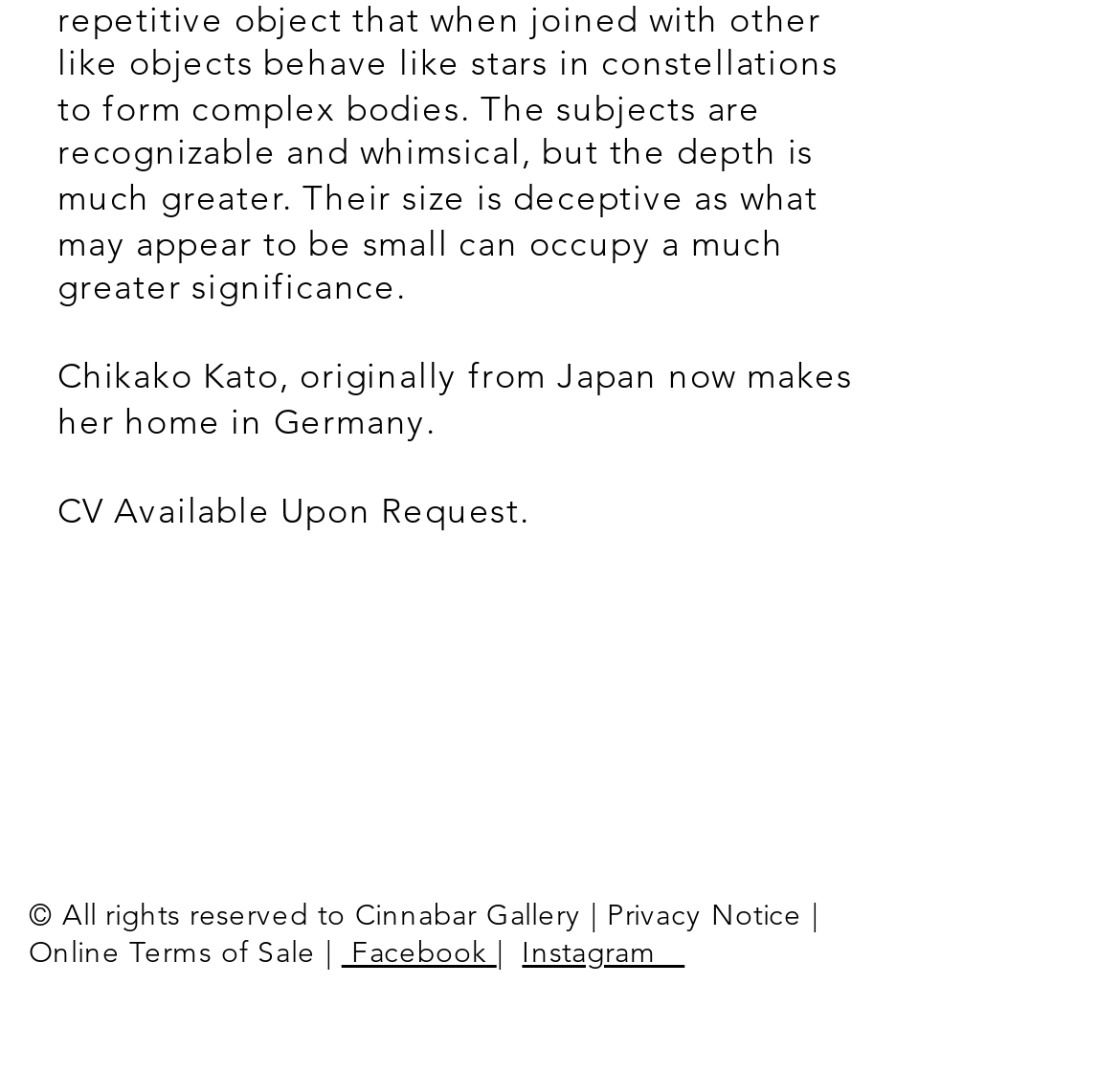Find the bounding box of the UI element described as follows: "Instagram".

[0.466, 0.869, 0.611, 0.904]